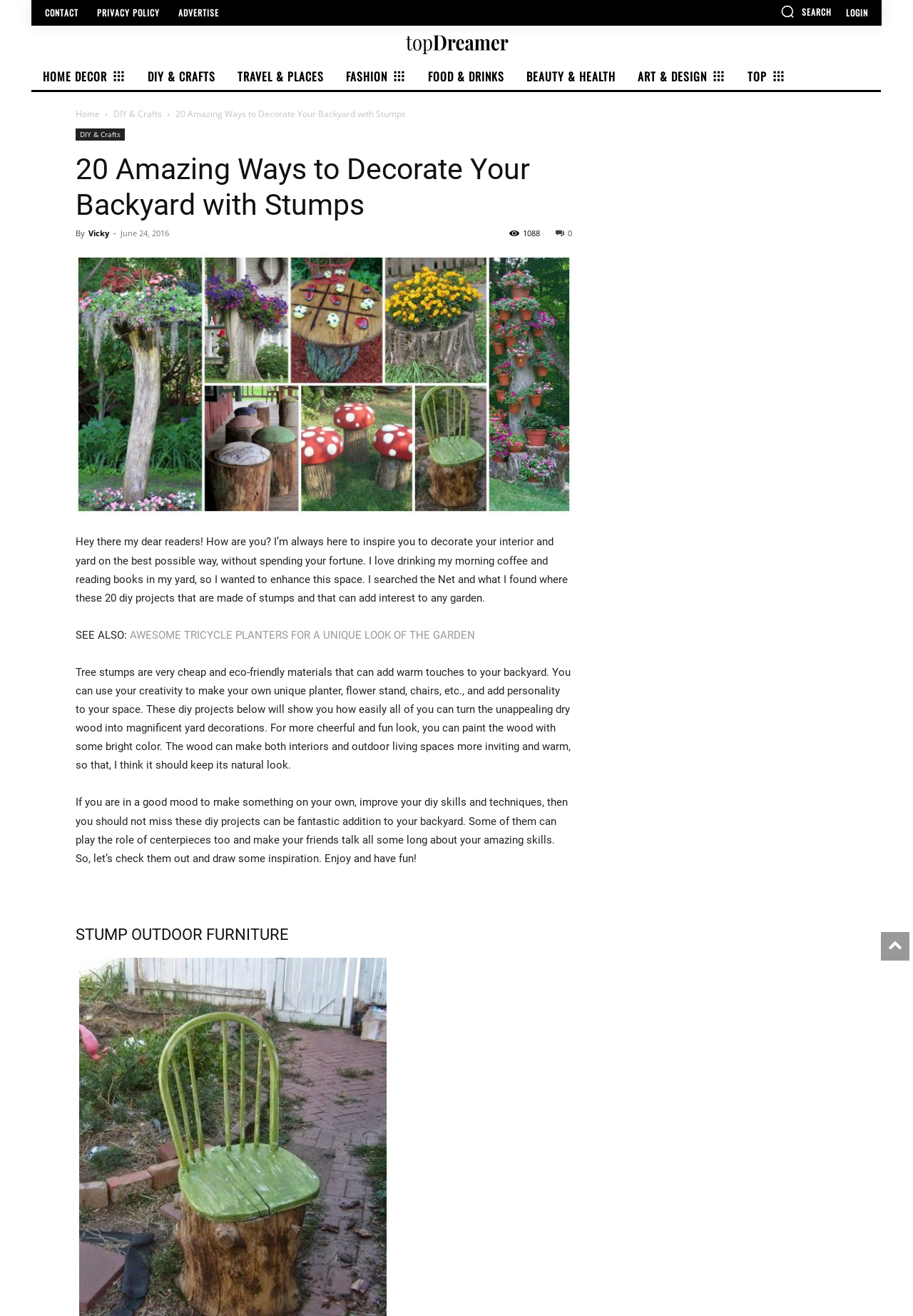Extract the bounding box coordinates for the UI element described by the text: "DIY & Crafts". The coordinates should be in the form of [left, top, right, bottom] with values between 0 and 1.

[0.149, 0.047, 0.244, 0.068]